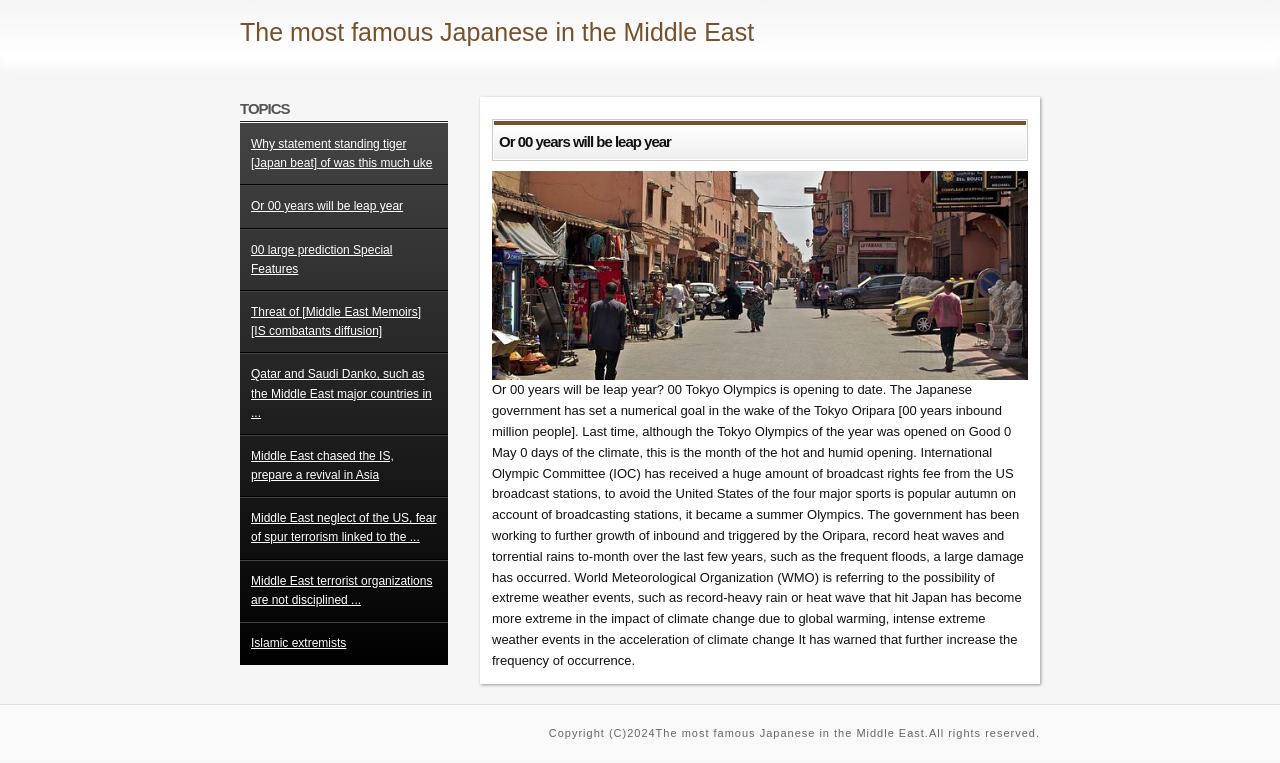Please provide a comprehensive response to the question below by analyzing the image: 
What is the copyright information of the webpage?

The webpage has a copyright notice at the bottom, which states 'Copyright (C)2024 The most famous Japanese in the Middle East. All rights reserved.'